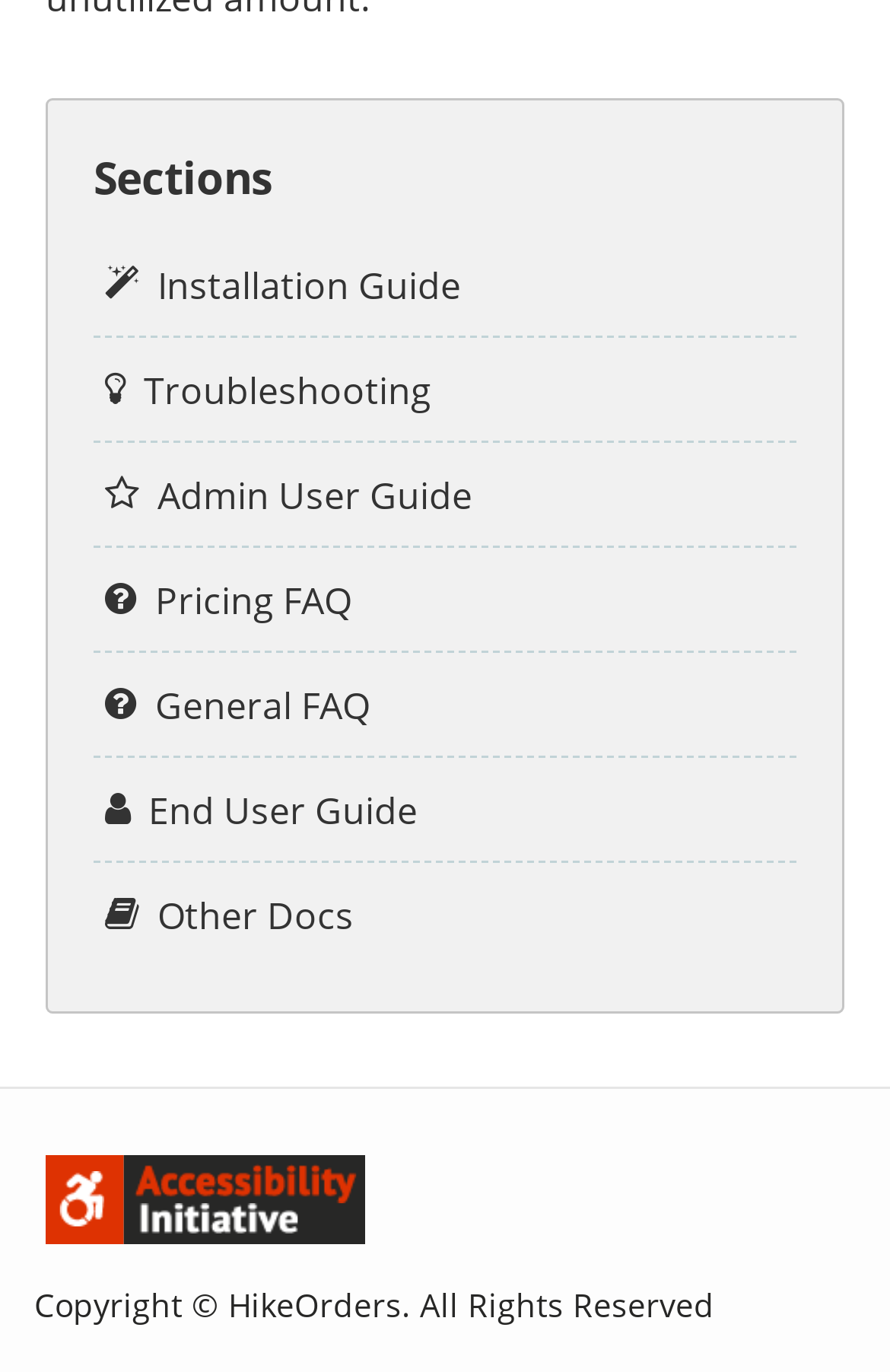Indicate the bounding box coordinates of the element that needs to be clicked to satisfy the following instruction: "View Installation Guide". The coordinates should be four float numbers between 0 and 1, i.e., [left, top, right, bottom].

[0.177, 0.186, 0.882, 0.228]